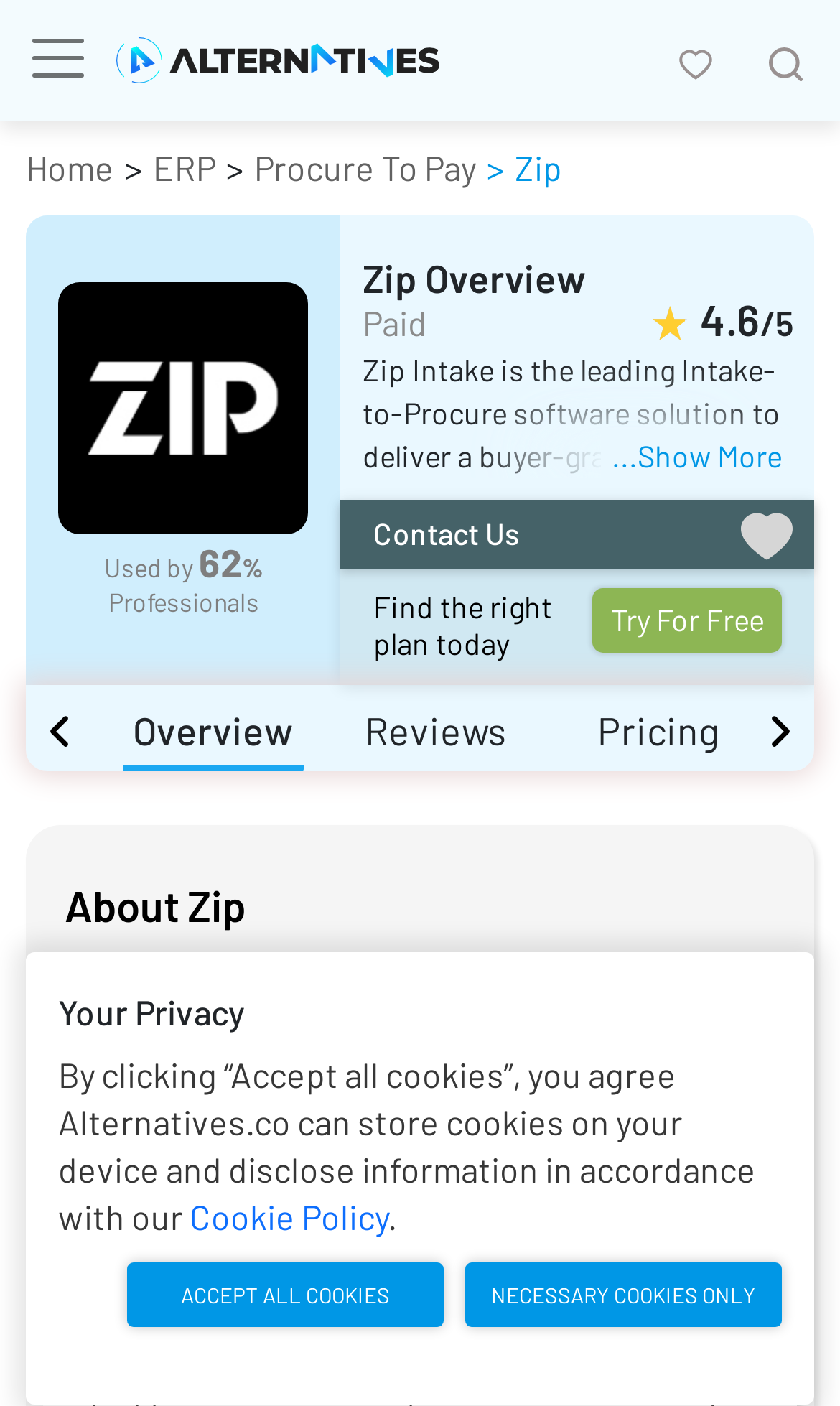Describe all significant elements and features of the webpage.

The webpage is about Zip, a ERP and Procure To Pay platform designed to help businesses grow. At the top left corner, there is a toggle navigation button and a link to Alternatives.co with an accompanying image. On the top right corner, there are three disabled generic elements, each with an image.

Below the top section, there is a navigation menu with links to Home, ERP, Procure To Pay, and Zip. An image of Zip Alternatives & Reviews is displayed, followed by a section highlighting that 62% of professionals use Zip. 

The main content of the page is divided into sections. The first section is an overview of Zip, with a heading "Zip Overview" and a brief description of the platform. There is also a rating of 4.6/5 and an image. 

The next section provides more information about Zip Intake, a software solution that delivers a buyer-grade user experience to B2B. There is a "Show More" button to expand the text. 

On the right side of the page, there is a call-to-action section with a "Contact Us" link, an image, and a "Find the right plan today" message. There is also a "Try For Free" link.

Below the main content, there are three sections with headings "Overview", "Reviews", and "Pricing", each with a corresponding link. 

At the bottom of the page, there are two images, one on the left and one on the right. The "About Zip" heading is centered at the bottom. 

Finally, there is a section about privacy, with a message about cookies and links to the Cookie Policy. There are two buttons to accept all cookies or necessary cookies only.